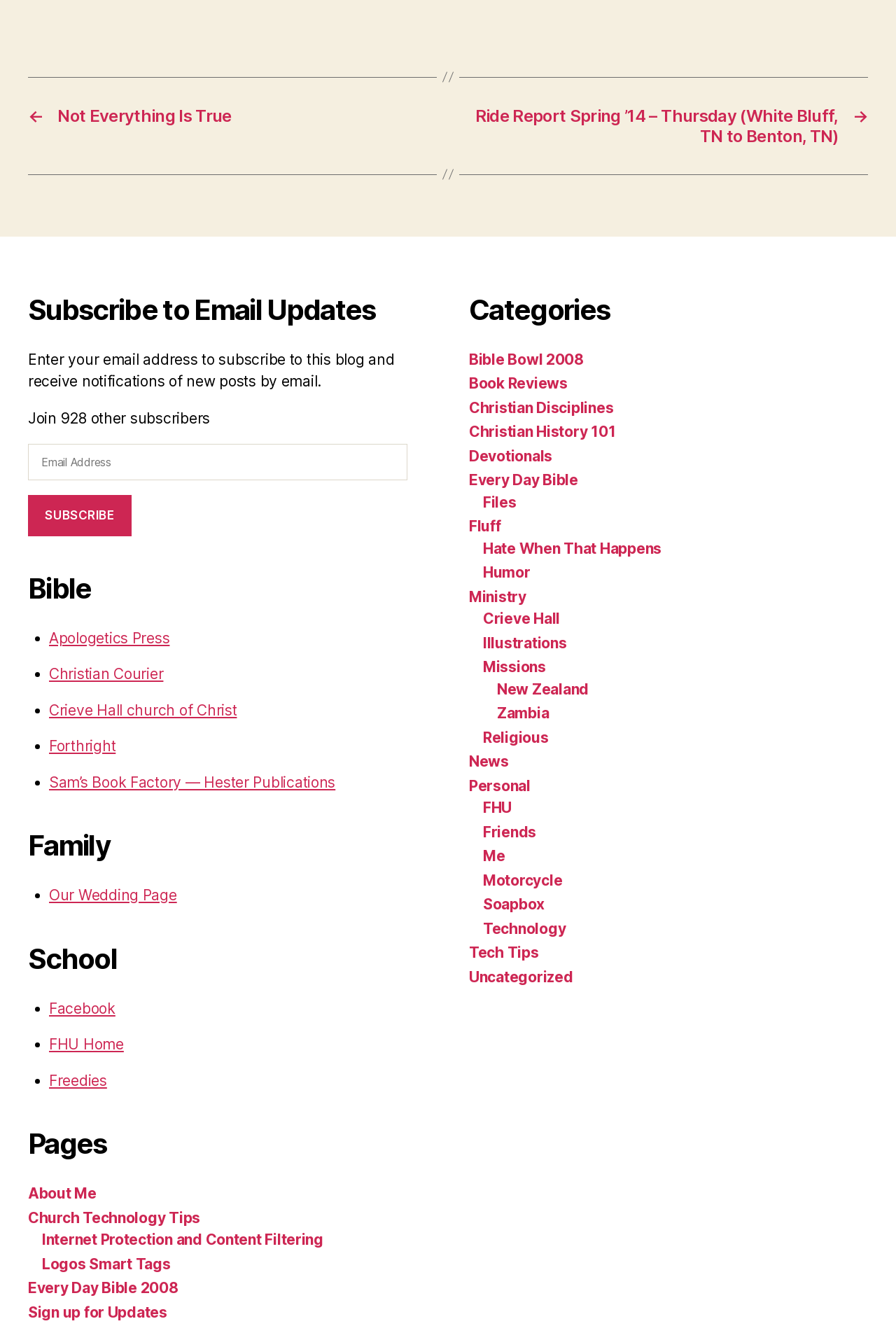Determine the bounding box coordinates of the clickable element to achieve the following action: 'Read about Apologetics Press'. Provide the coordinates as four float values between 0 and 1, formatted as [left, top, right, bottom].

[0.055, 0.475, 0.189, 0.488]